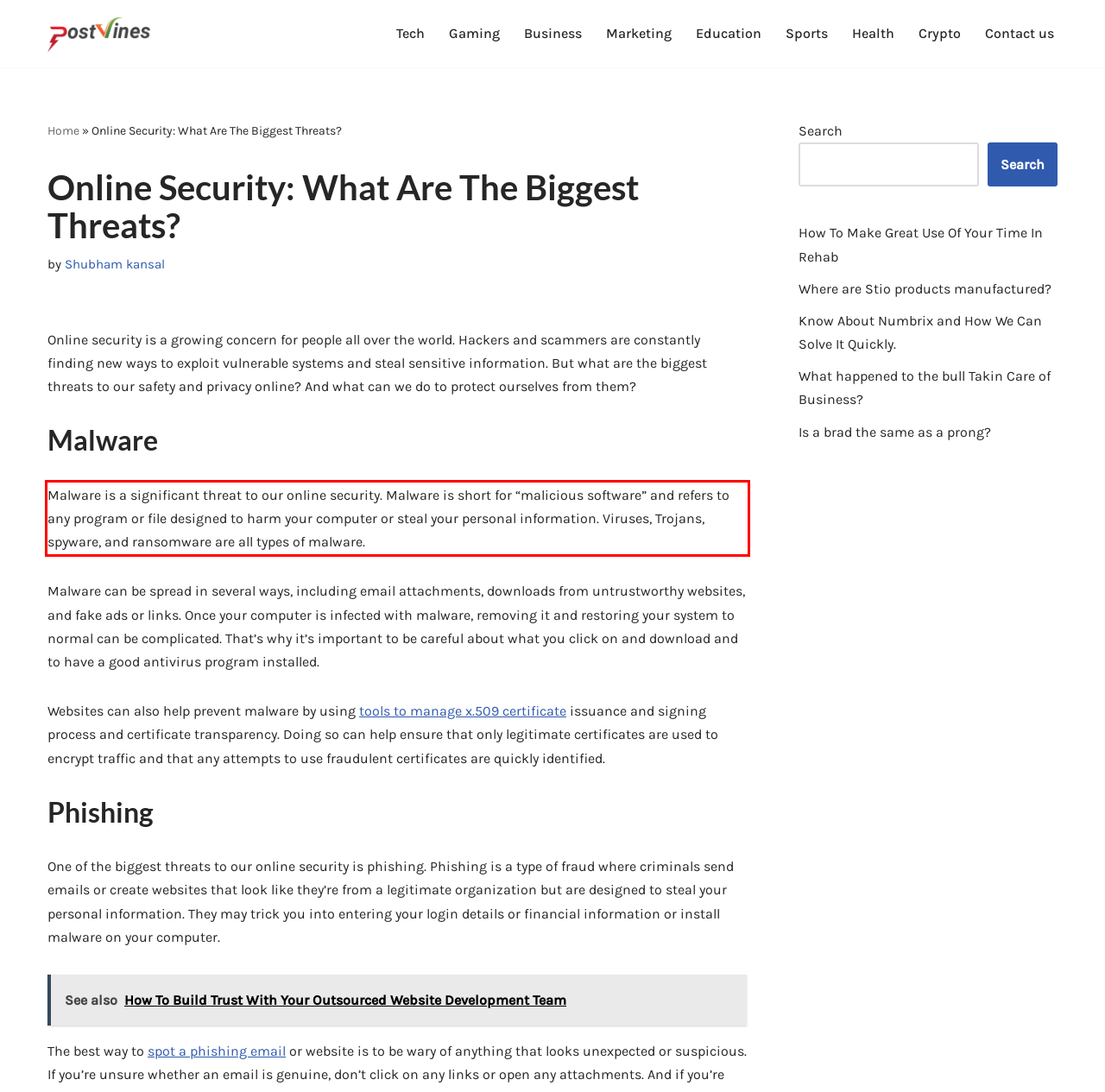Using the provided webpage screenshot, identify and read the text within the red rectangle bounding box.

Malware is a significant threat to our online security. Malware is short for “malicious software” and refers to any program or file designed to harm your computer or steal your personal information. Viruses, Trojans, spyware, and ransomware are all types of malware.